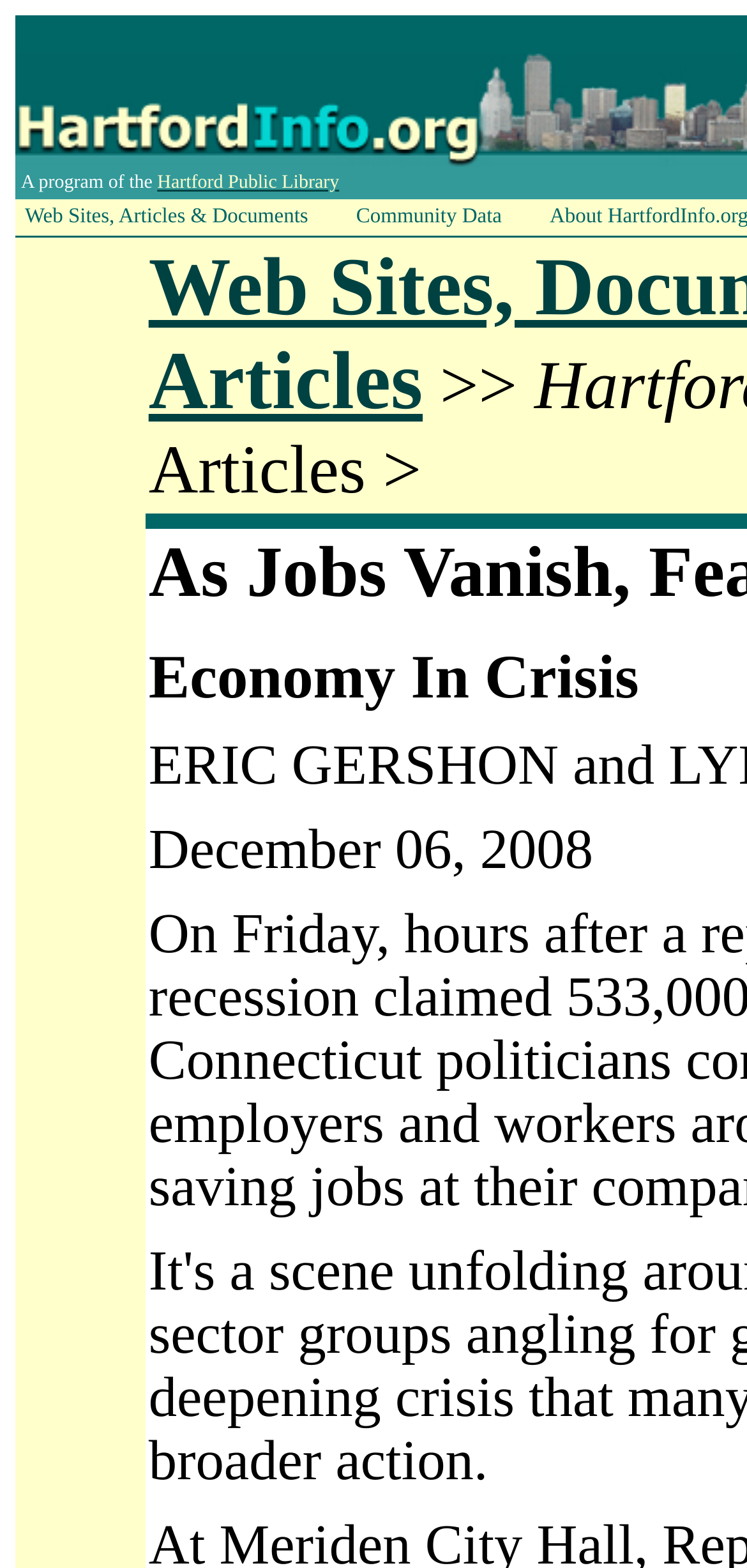Please analyze the image and provide a thorough answer to the question:
What is the date of the article?

The answer can be found by looking at the static text 'December 06, 2008' which is the date of the article.